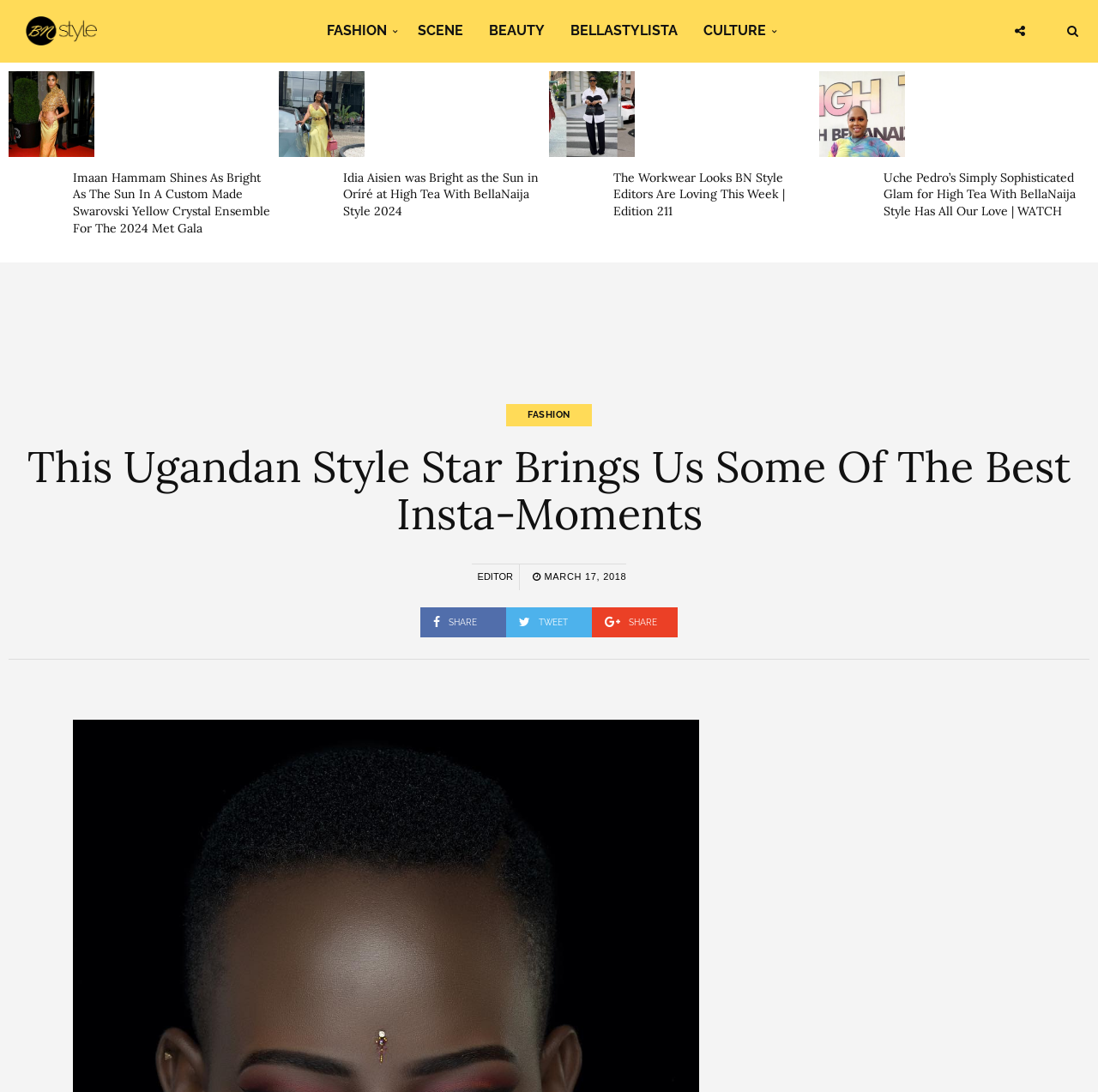Offer a comprehensive description of the webpage’s content and structure.

This webpage is about BN Style, a fashion and lifestyle platform. At the top, there are five navigation links: "FASHION", "SCENE", "BEAUTY", "BELLASTYLISTA", and "CULTURE", which are evenly spaced and take up about half of the screen width. Below these links, there is a smaller "BN Style" link with an accompanying image.

The main content of the page is divided into five sections, each featuring a different article or post. These sections are arranged horizontally, taking up the full width of the screen. Each section has a heading, a figure, and a link to the full article. The headings describe the content of the articles, which include fashion moments, style inspiration, and celebrity fashion choices.

To the right of the main content, there is a search bar and an advertisement iframe. Below the main content, there is a section with a heading that matches the meta description, "This Ugandan Style Star Brings Us Some Of The Best Insta-Moments". This section has several links, including "EDITOR", a date "MARCH 17, 2018", and social media sharing links.

Overall, the webpage has a clean and organized layout, with clear headings and concise text. The use of images and figures adds visual appeal to the page.